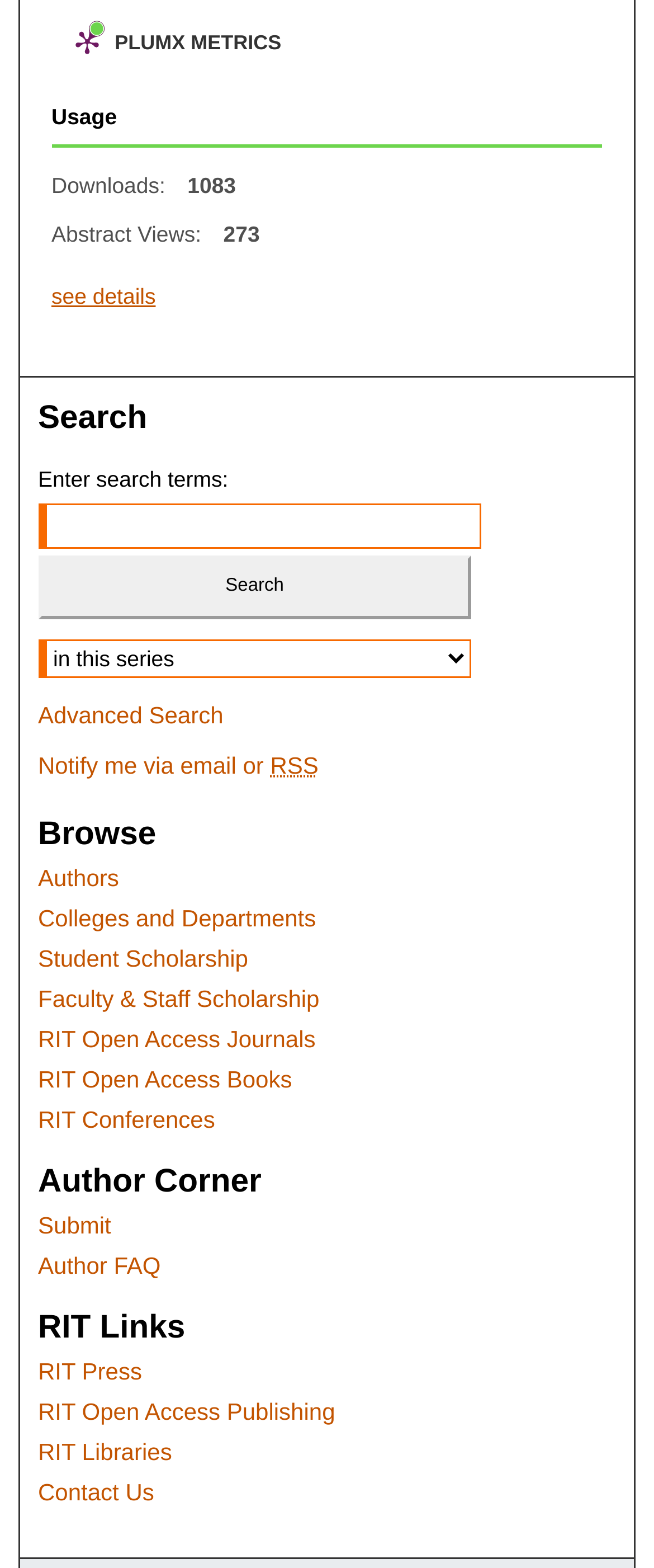What is the last link under the 'RIT Links' section?
Please respond to the question with a detailed and thorough explanation.

The 'RIT Links' section is located at the bottom of the webpage and contains several links. The last link under this section is labeled 'Contact Us'.